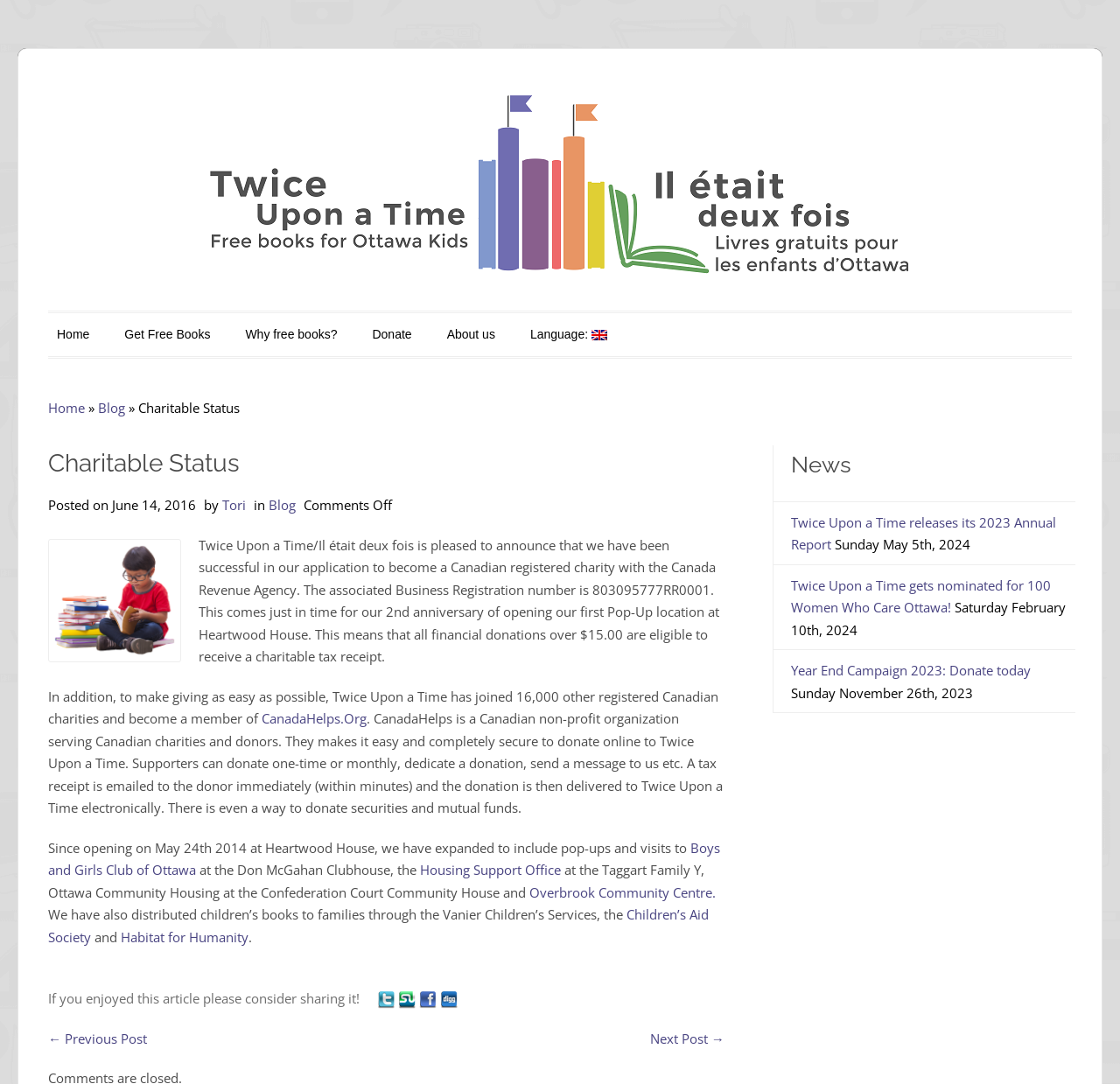Find and indicate the bounding box coordinates of the region you should select to follow the given instruction: "Click on the 'Home' link".

[0.043, 0.295, 0.088, 0.323]